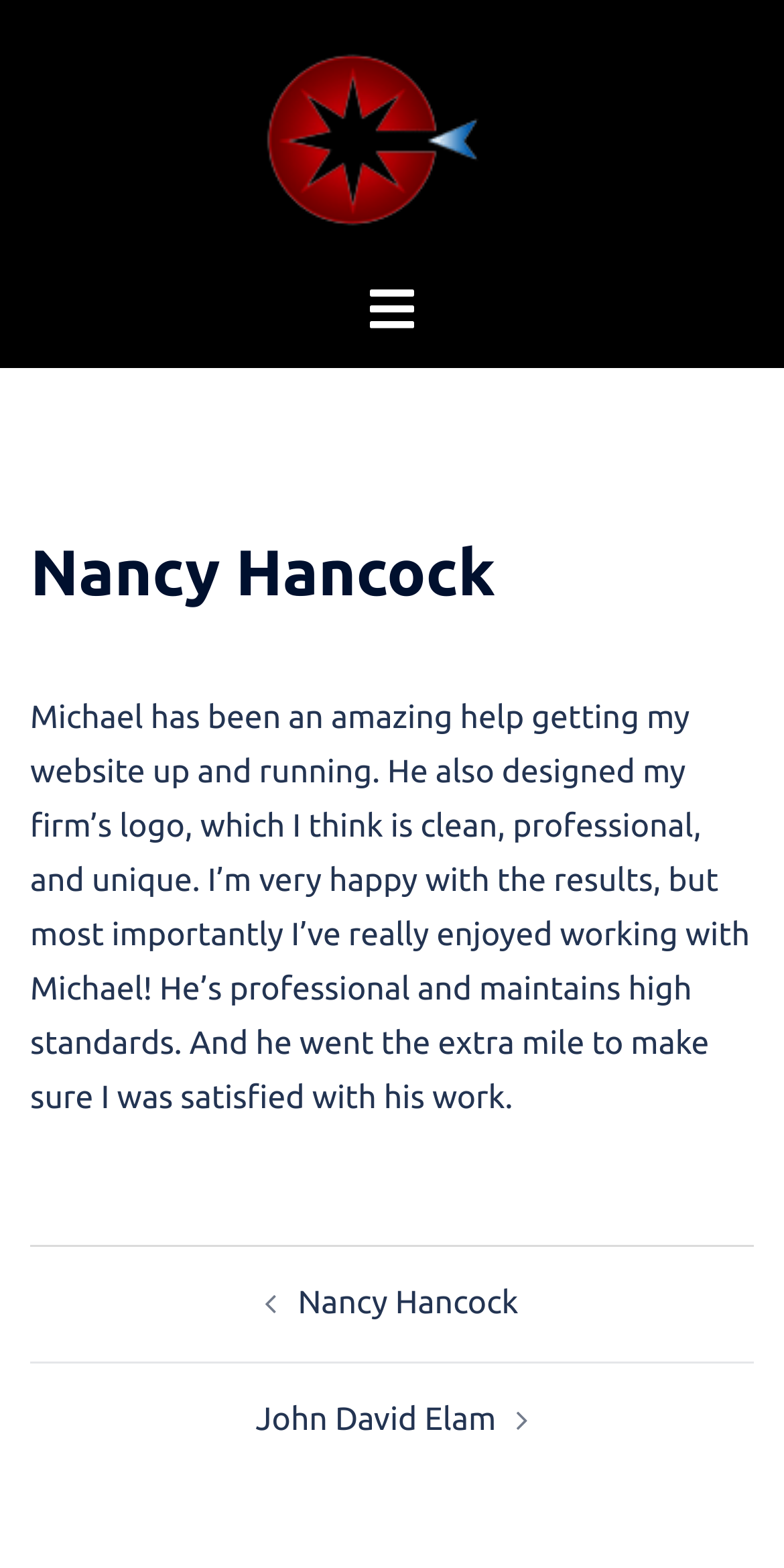What is the name of the firm whose logo was designed by Michael?
Examine the image and give a concise answer in one word or a short phrase.

Nancy Hancock